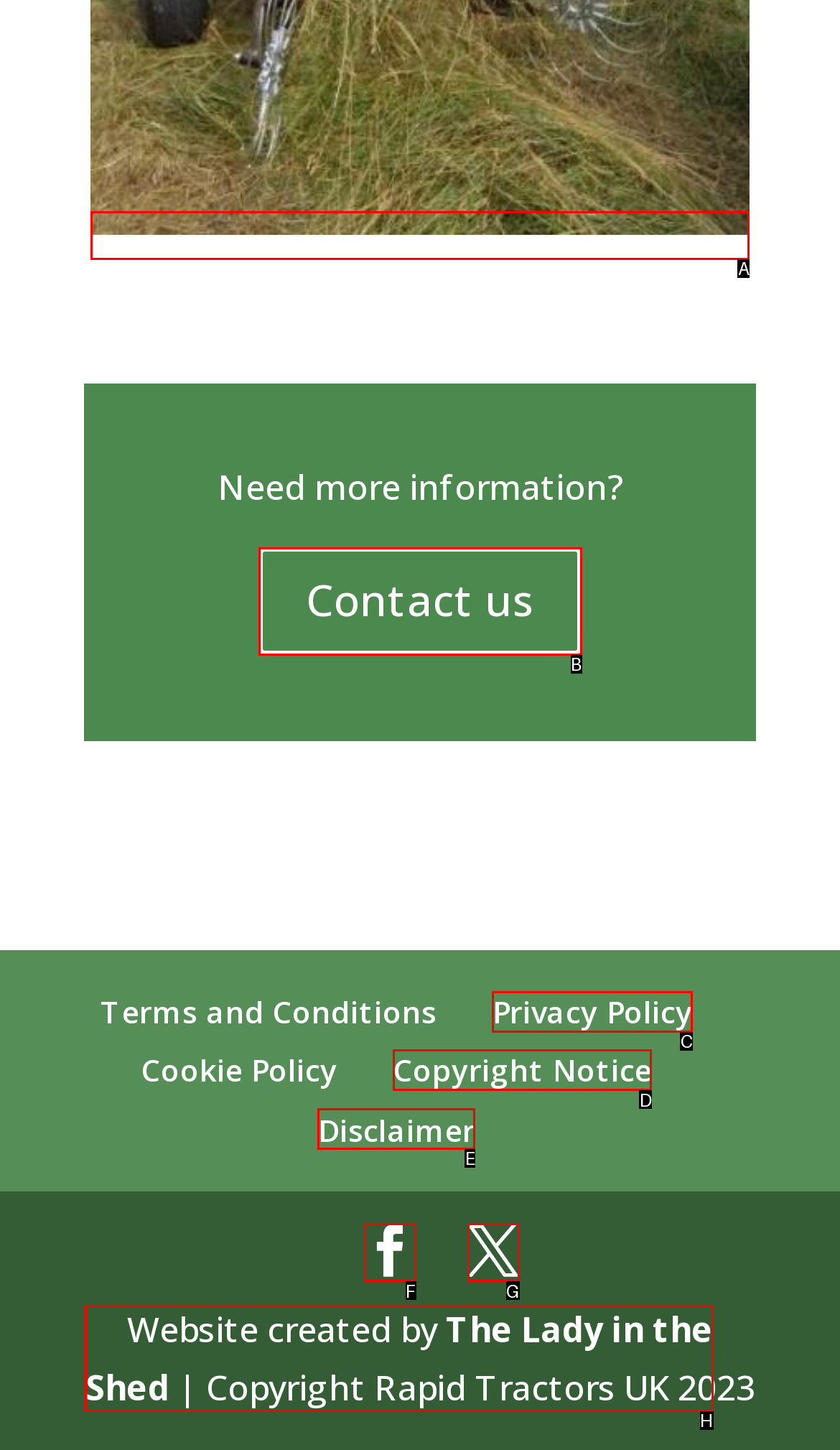Identify the correct HTML element to click for the task: Reply to Chuck Chambers. Provide the letter of your choice.

None